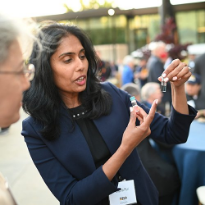Provide a brief response to the question below using a single word or phrase: 
What is the atmosphere of the event?

Lively and collaborative